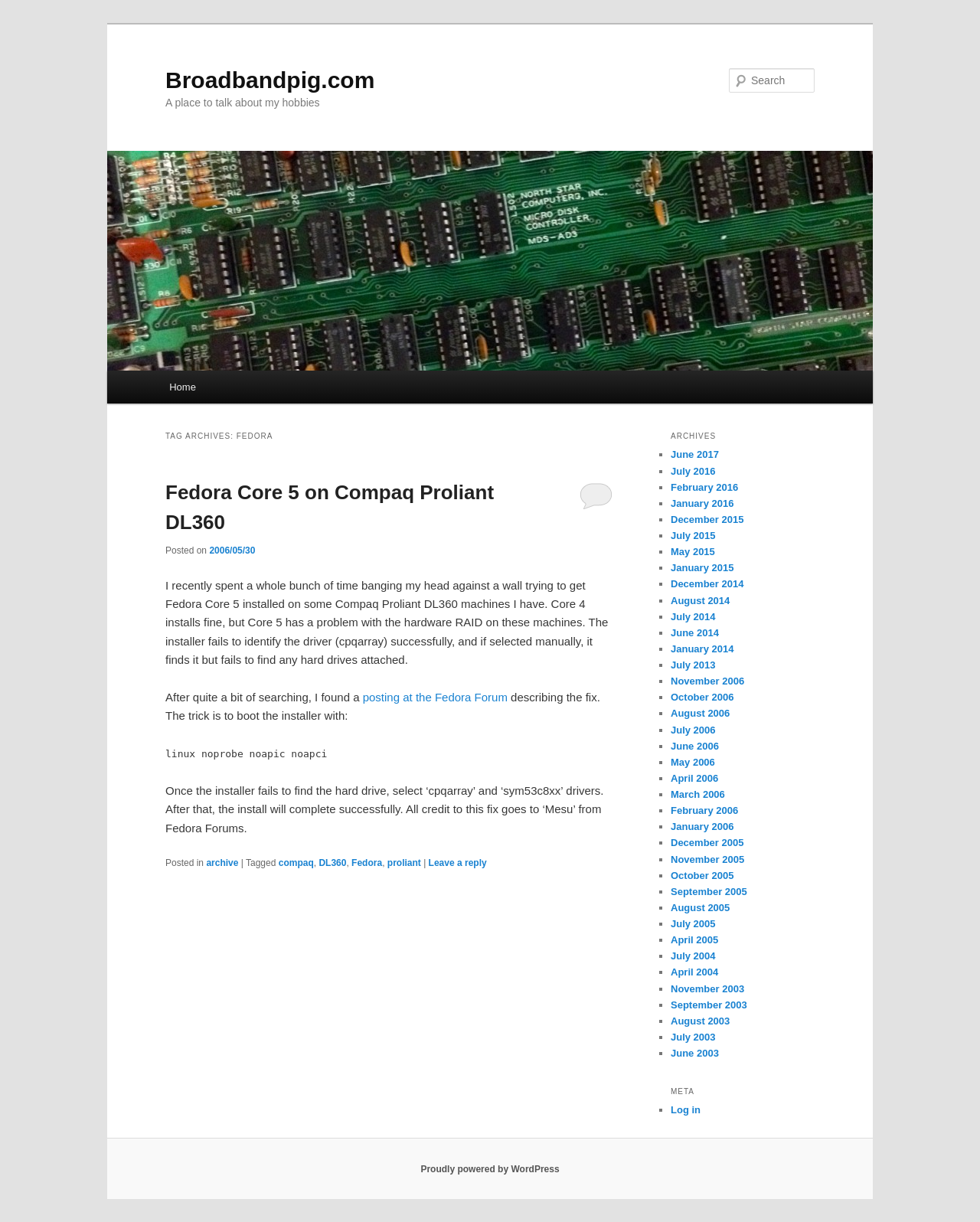Calculate the bounding box coordinates of the UI element given the description: "Proudly powered by WordPress".

[0.429, 0.952, 0.571, 0.961]